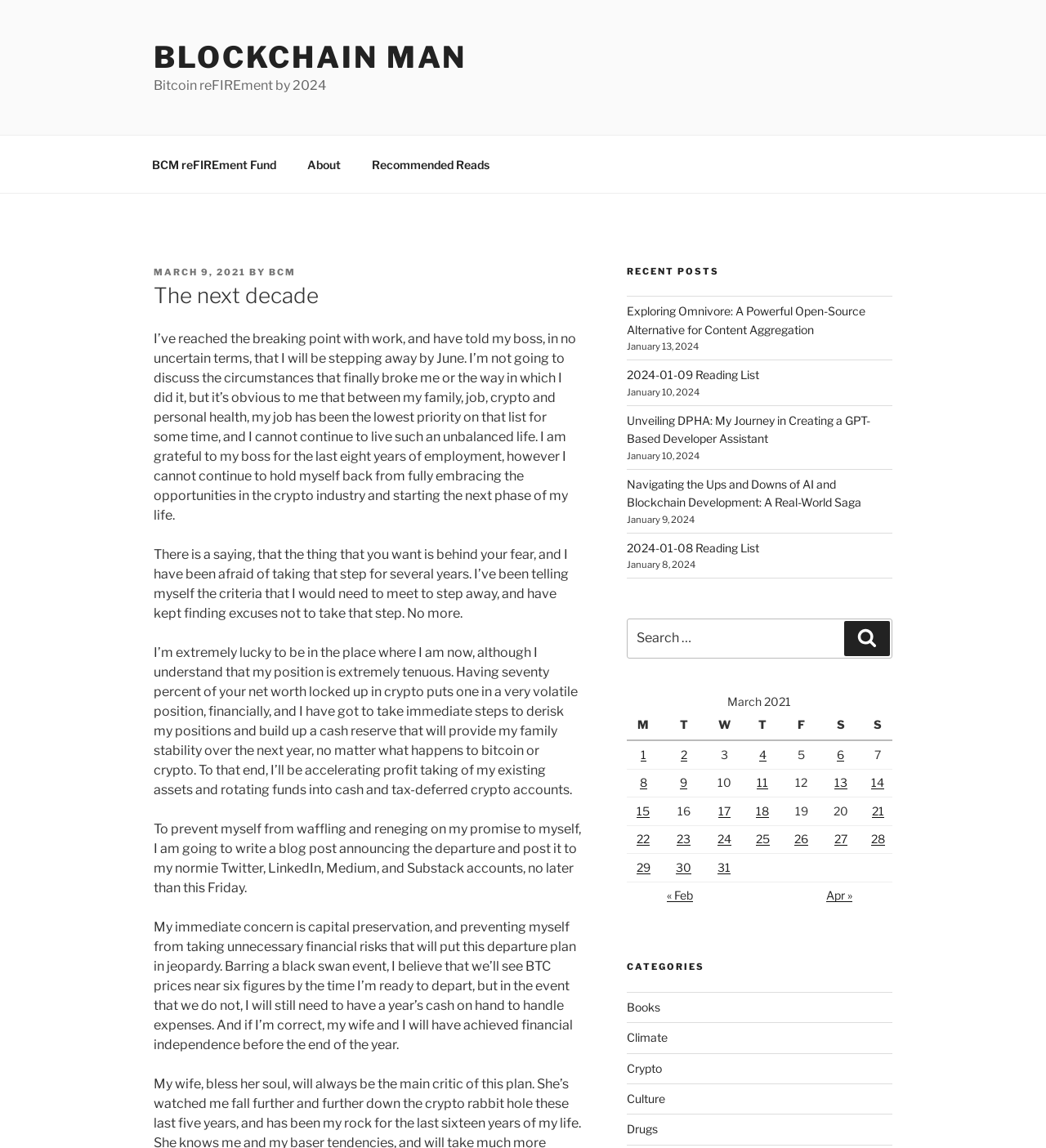Kindly determine the bounding box coordinates of the area that needs to be clicked to fulfill this instruction: "Read the 'The next decade' post".

[0.147, 0.245, 0.556, 0.271]